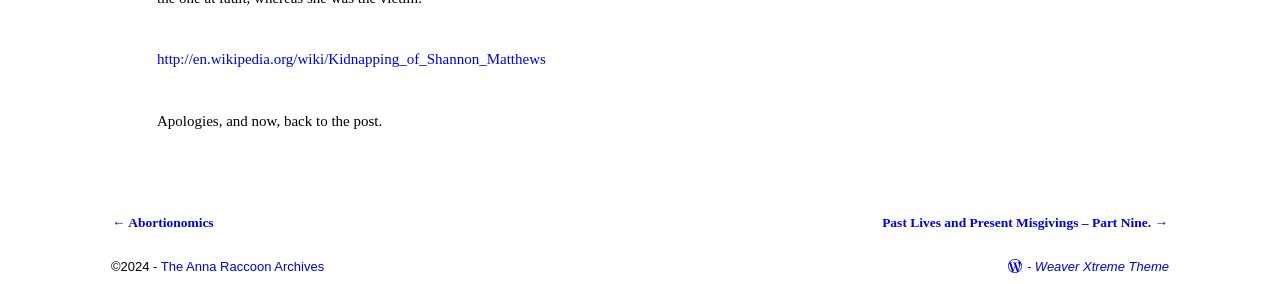Identify the bounding box for the described UI element: "← Abortionomics".

[0.088, 0.757, 0.167, 0.81]